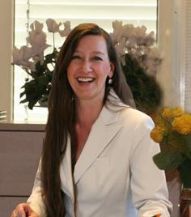Give a concise answer of one word or phrase to the question: 
What type of environment is suggested in the background?

Office environment